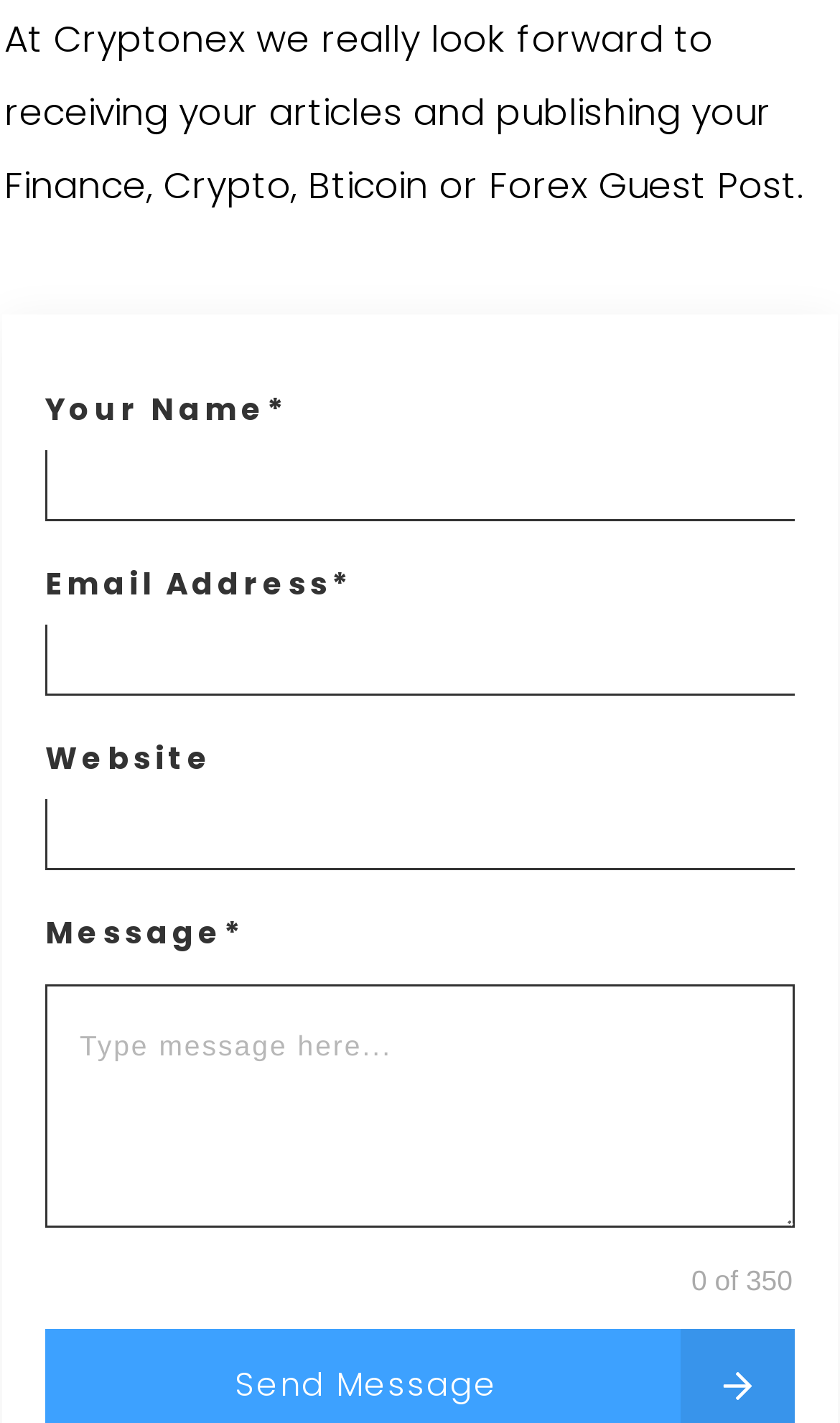Bounding box coordinates are given in the format (top-left x, top-left y, bottom-right x, bottom-right y). All values should be floating point numbers between 0 and 1. Provide the bounding box coordinate for the UI element described as: name="mapping_url_935"

[0.054, 0.561, 0.946, 0.611]